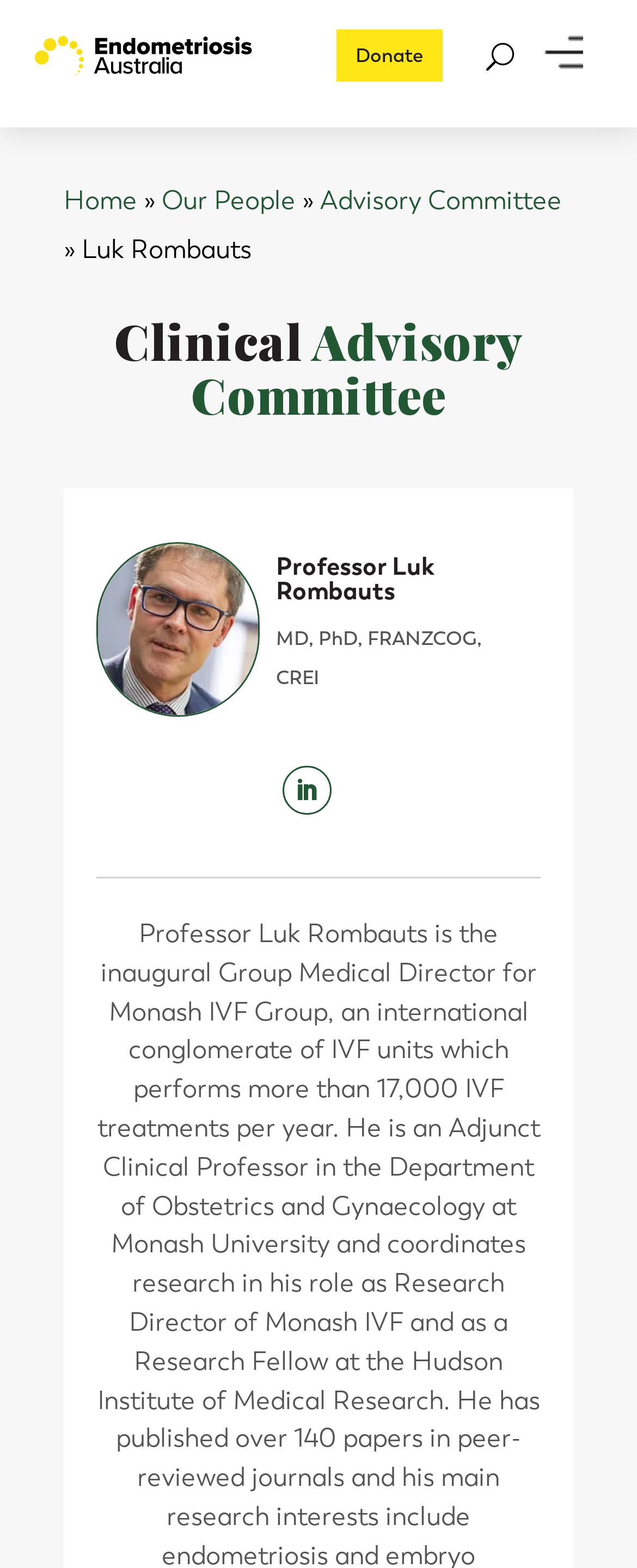Give an in-depth explanation of the webpage layout and content.

The webpage is about Professor Luk Rombauts, with a focus on his research interests and background. At the top left corner, there is a mobile logo image. On the top right side, there is a search button and a "Donate" link. 

Below the search button, there is a navigation menu with links to "Home", "Our People", and "Advisory Committee", separated by arrow symbols. 

The main content of the page is divided into two sections. On the left side, there is a section with the title "Luk Rombauts" and a subtitle "Clinical". On the right side, there is a table layout with a heading "Professor Luk Rombauts" and a subheading "MD, PhD, FRANZCOG, CREI". 

At the bottom right corner of the page, there is a social media link represented by an icon. The page also mentions that Professor Luk Rombauts has published in peer-reviewed journals, with research interests in endometriosis and embryo implantation.